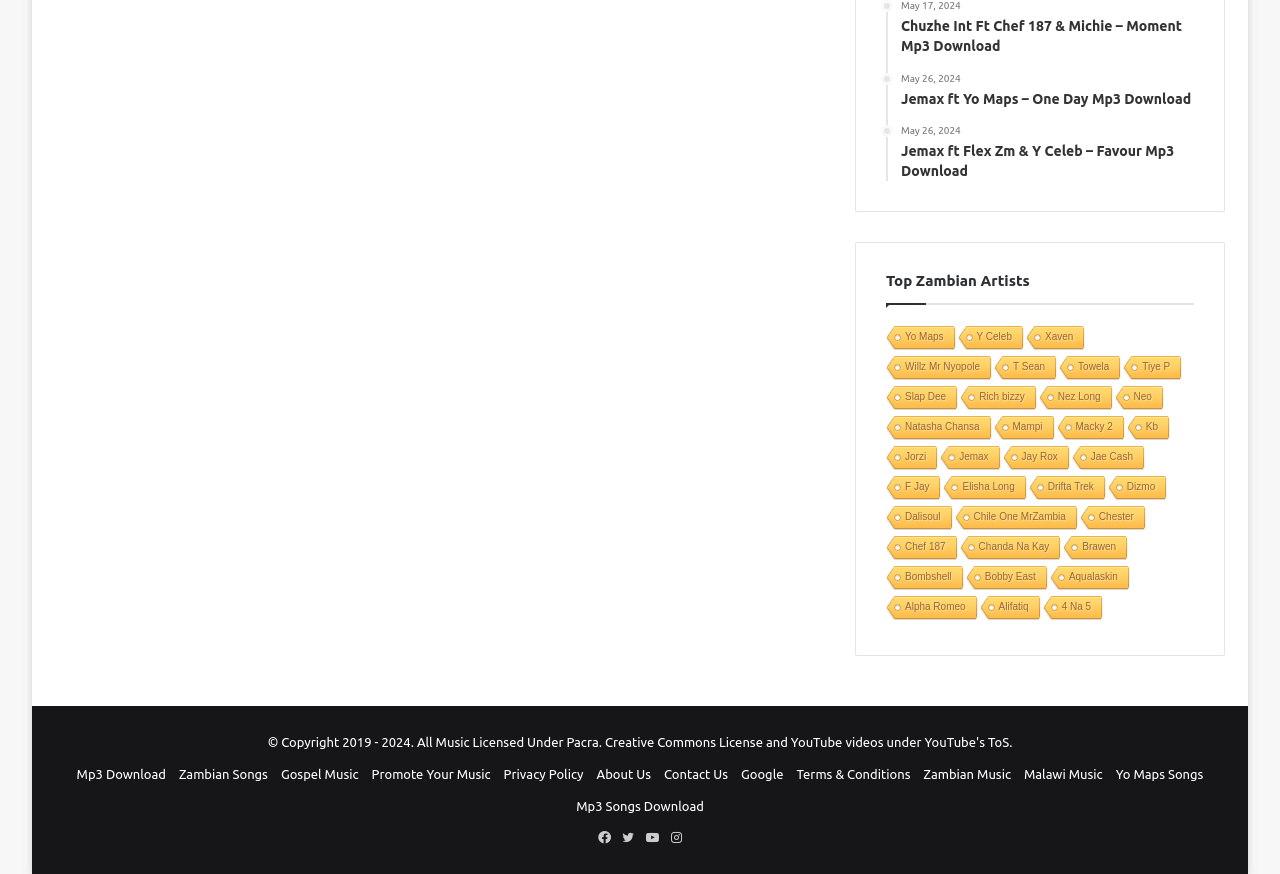Pinpoint the bounding box coordinates of the clickable area needed to execute the instruction: "View Top Zambian Artists". The coordinates should be specified as four float numbers between 0 and 1, i.e., [left, top, right, bottom].

[0.692, 0.312, 0.805, 0.331]